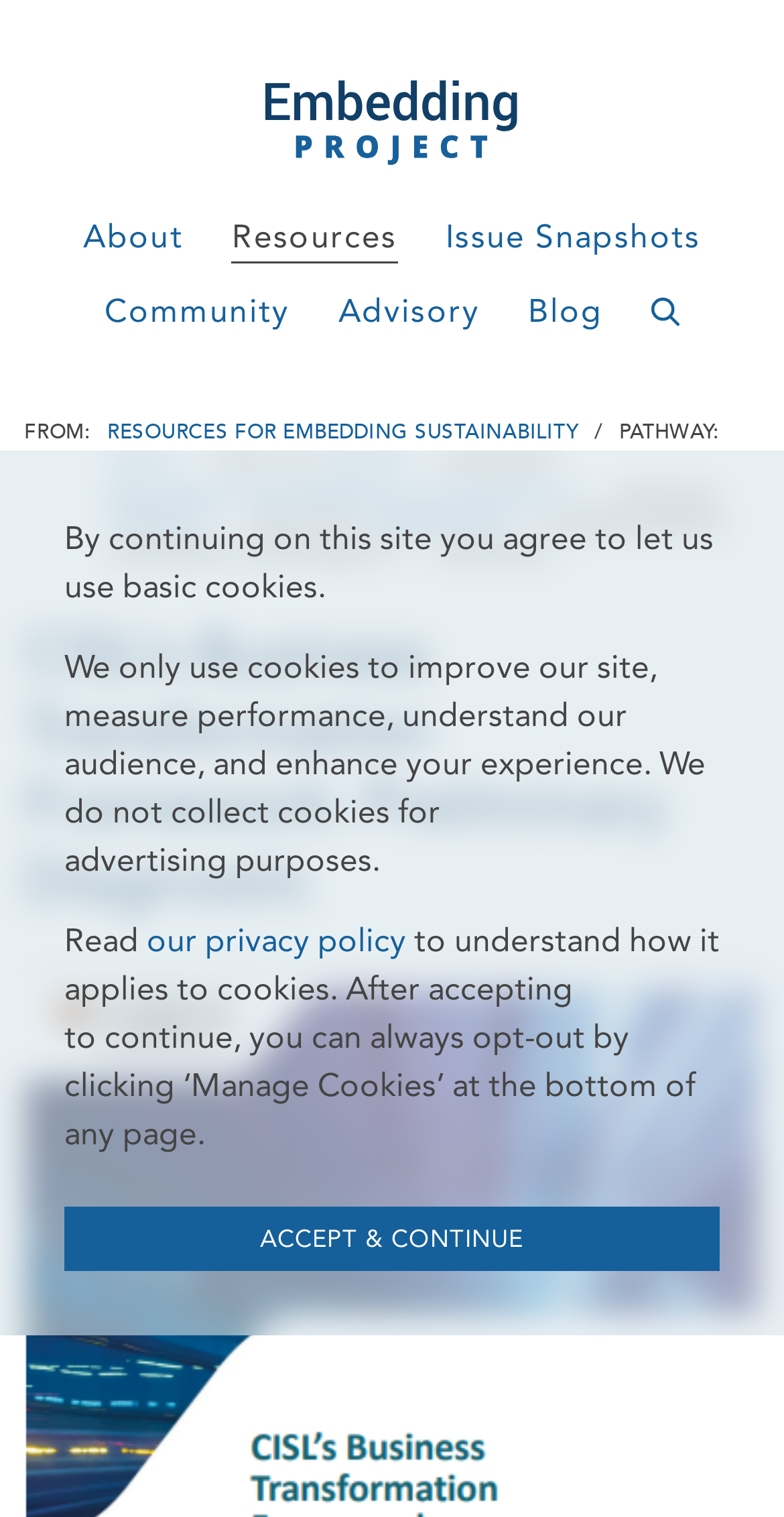What is the last link in the breadcrumb navigation?
Refer to the image and give a detailed answer to the question.

The breadcrumb navigation is located below the navigation menu, and the last link in the breadcrumb navigation is 'RESOURCES FOR EMBEDDING SUSTAINABILITY'.